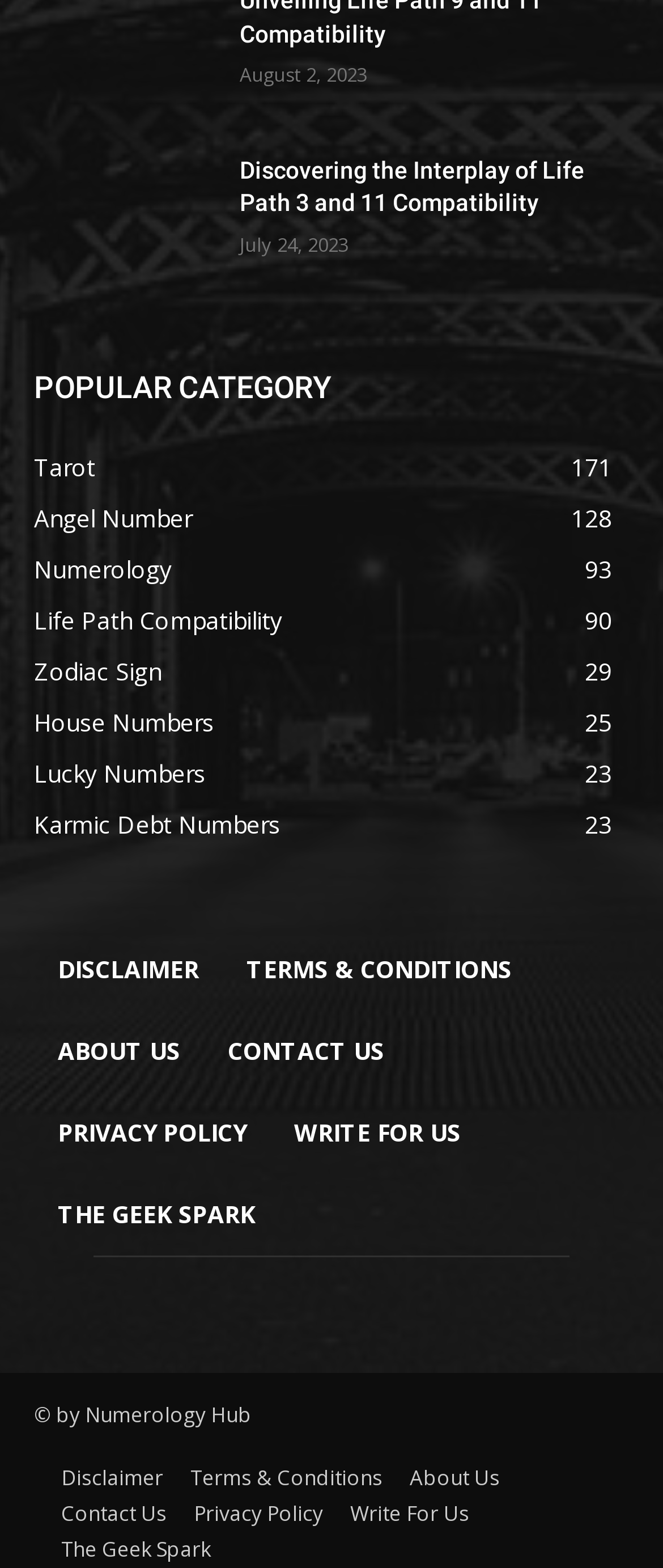Respond to the question below with a single word or phrase: What is the category of the links below the heading 'POPULAR CATEGORY'?

Numerology and Astrology